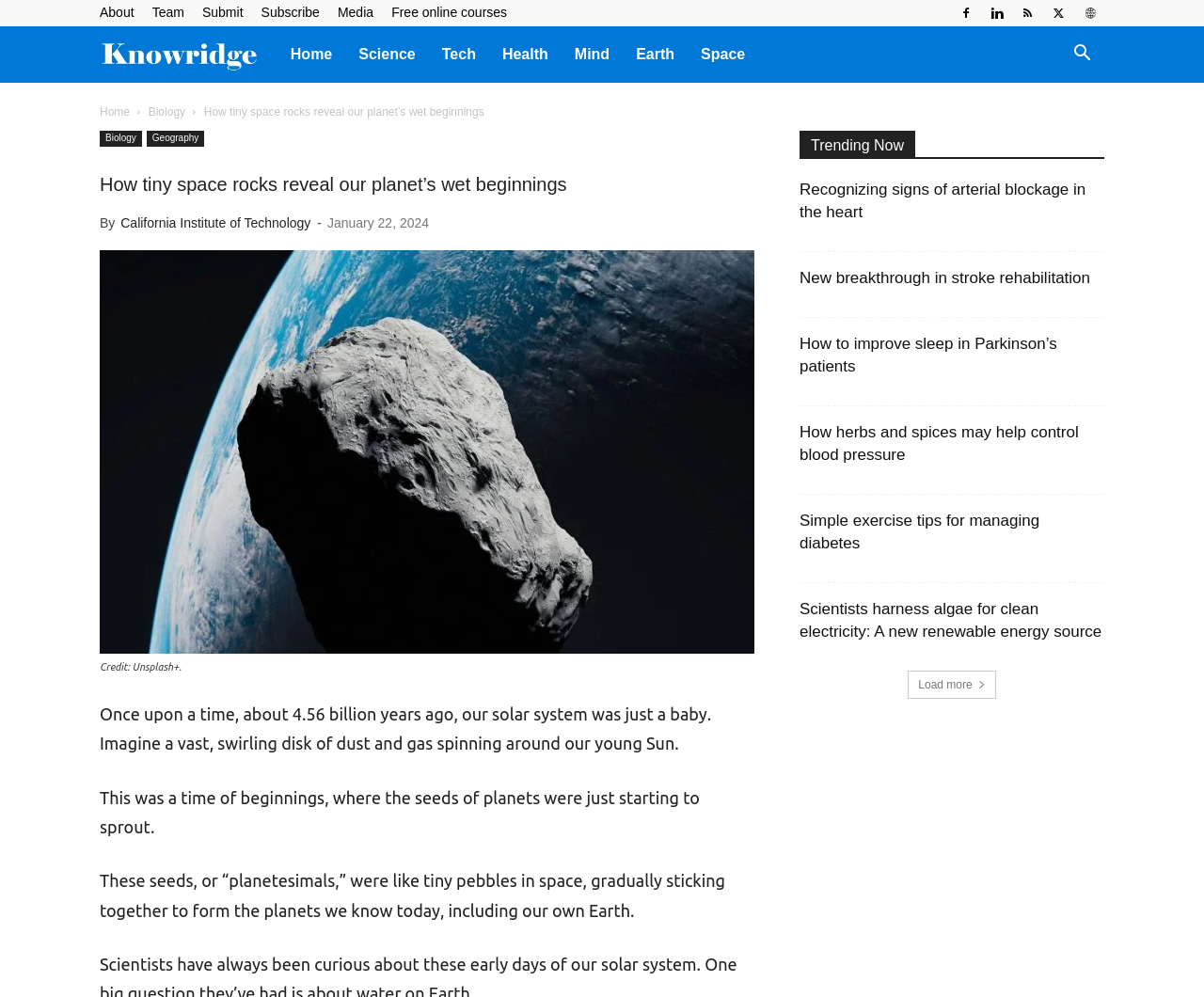Provide a brief response to the question below using one word or phrase:
What is the name of the logo?

Knowridge Science Report